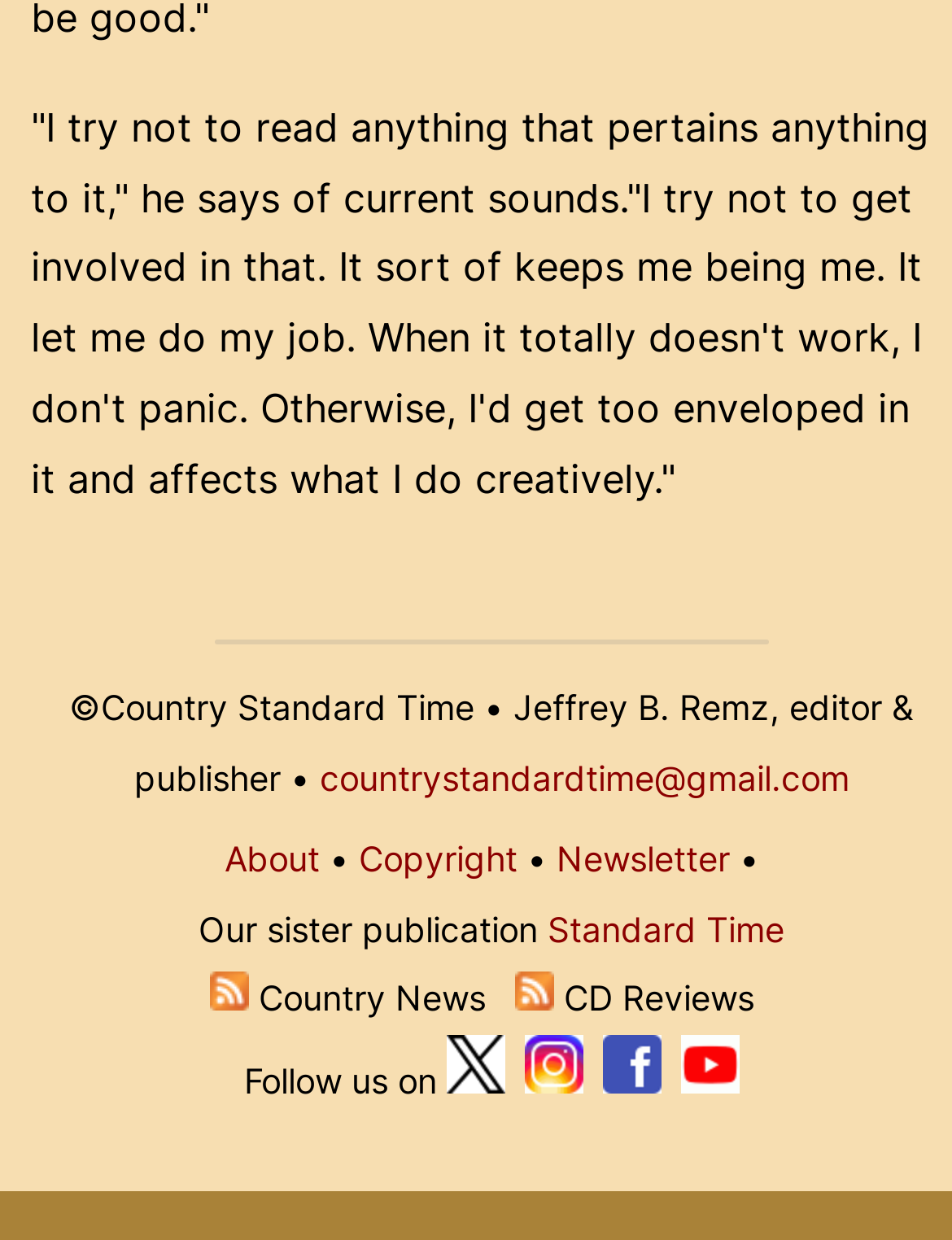Look at the image and answer the question in detail:
What is the purpose of the quote on the webpage?

The quote on the webpage is from the author, and it expresses their approach to creativity, stating that they try not to get involved in current sounds to maintain their individuality and do their job effectively.